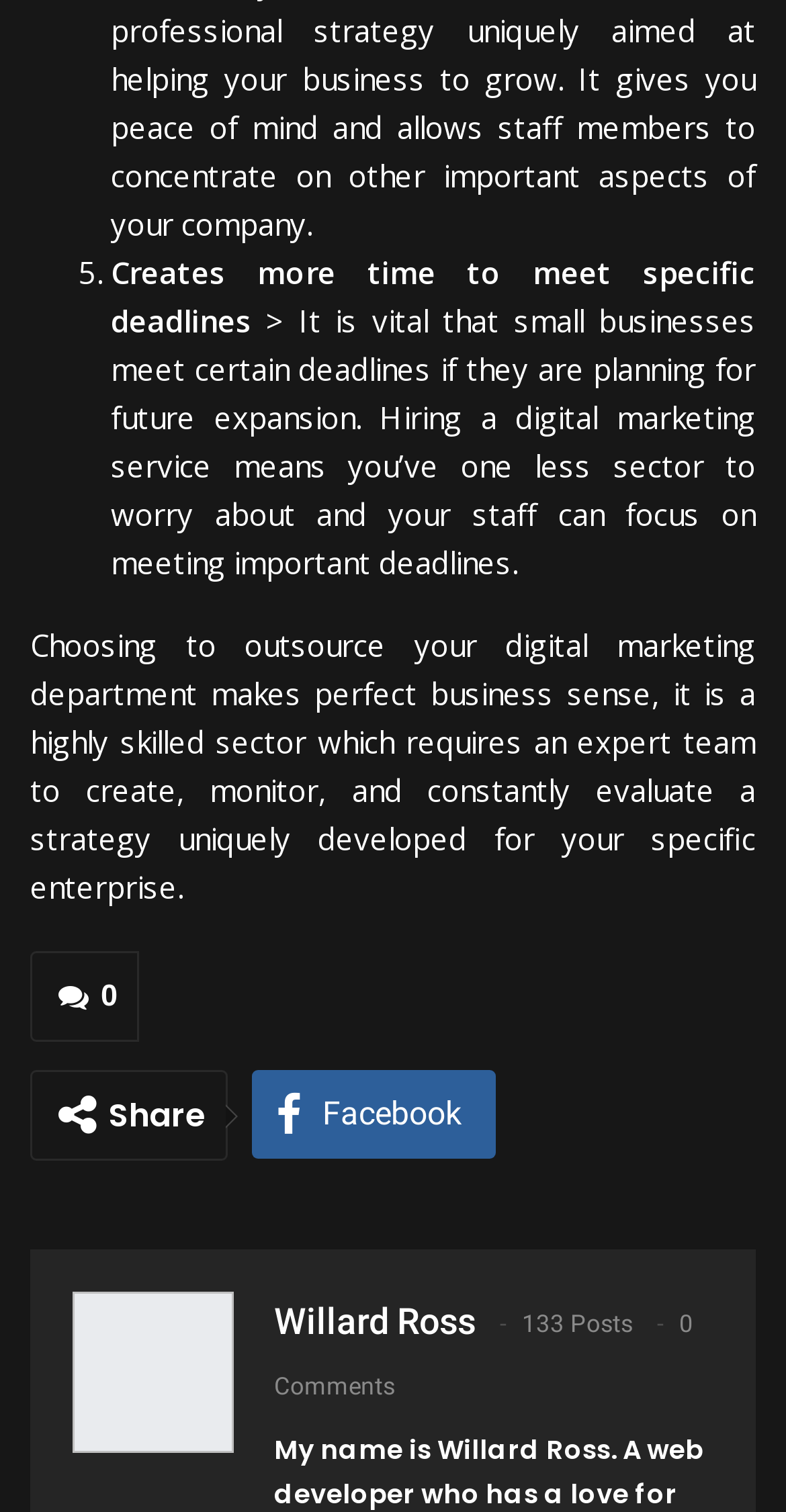Locate the bounding box coordinates of the clickable element to fulfill the following instruction: "Click on the Facebook share link". Provide the coordinates as four float numbers between 0 and 1 in the format [left, top, right, bottom].

[0.321, 0.708, 0.631, 0.766]